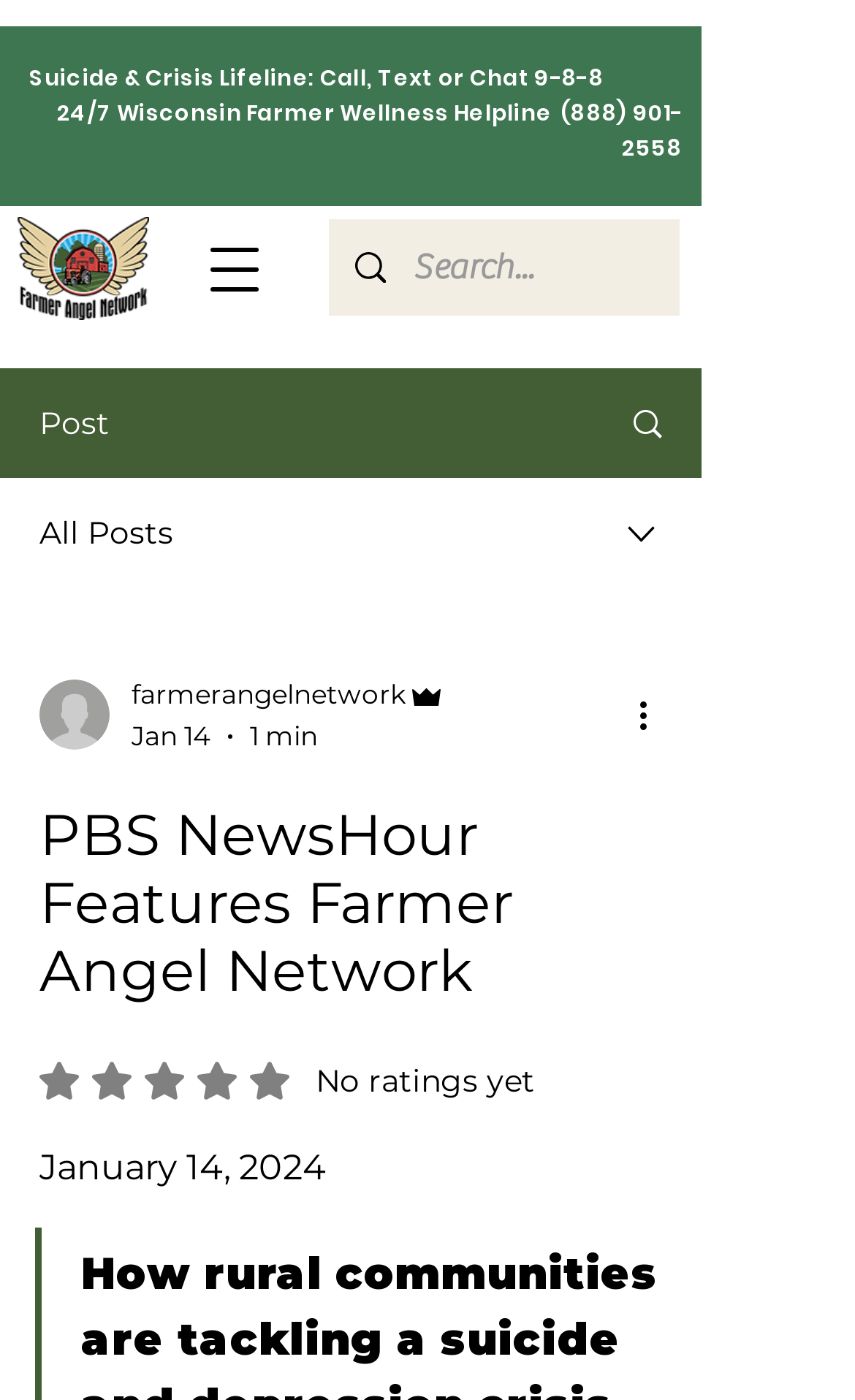Locate the bounding box of the user interface element based on this description: "parent_node: farmerangelnetwork".

[0.046, 0.485, 0.128, 0.535]